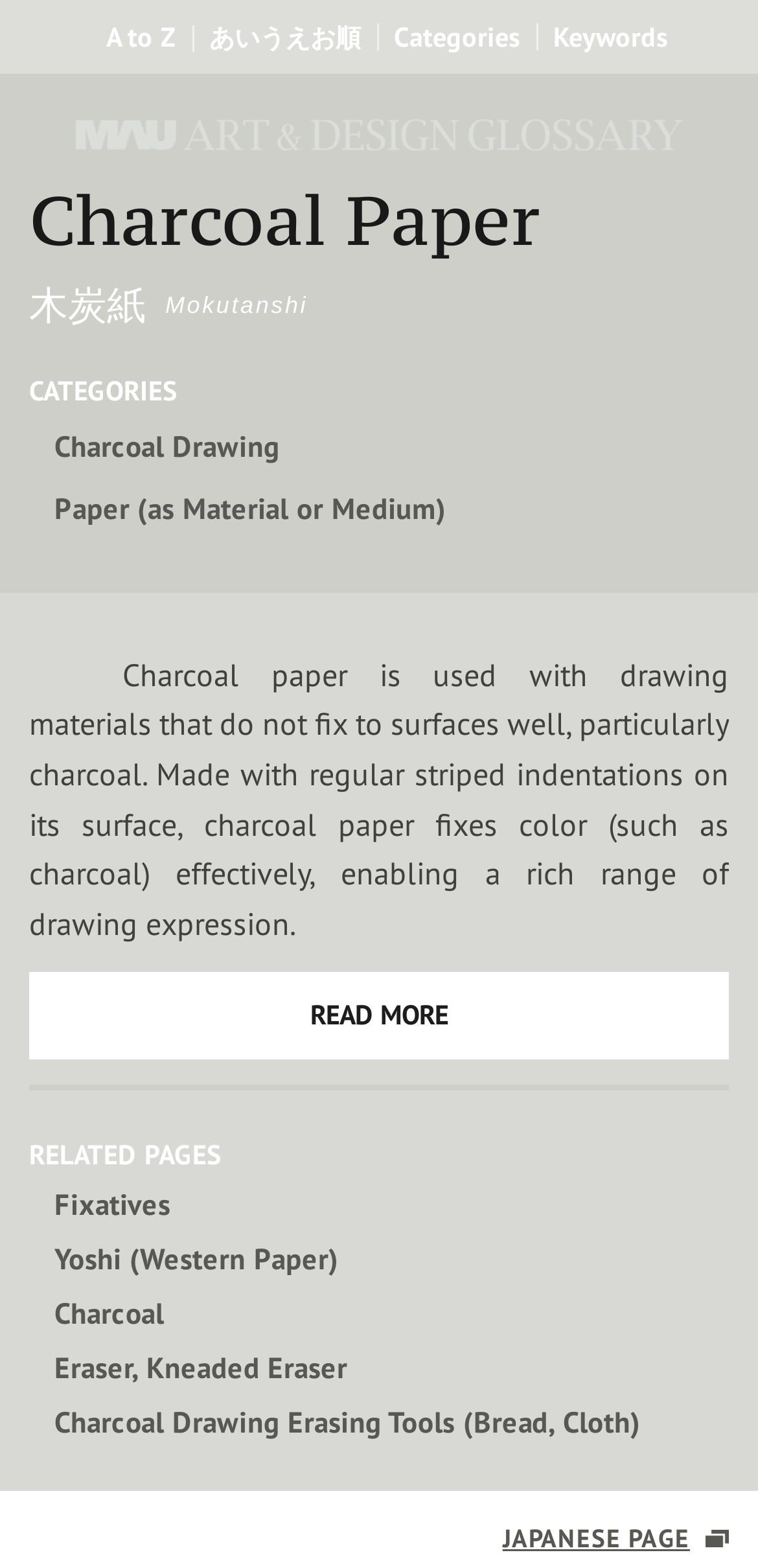What is the category of Charcoal Drawing?
Provide a detailed and extensive answer to the question.

The webpage lists Charcoal Drawing as a category, which is a link under the CATEGORIES heading.